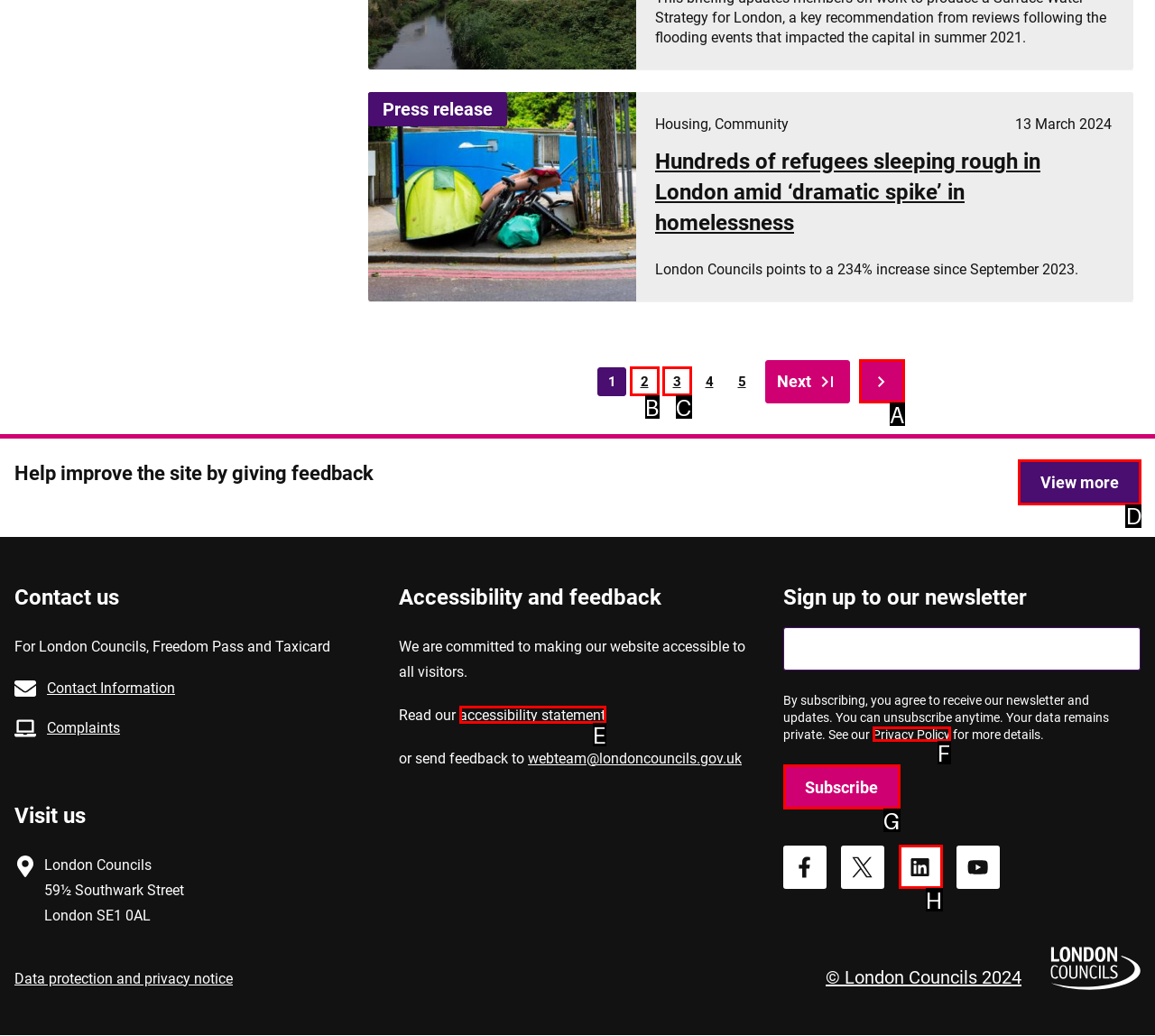What is the letter of the UI element you should click to View more? Provide the letter directly.

D